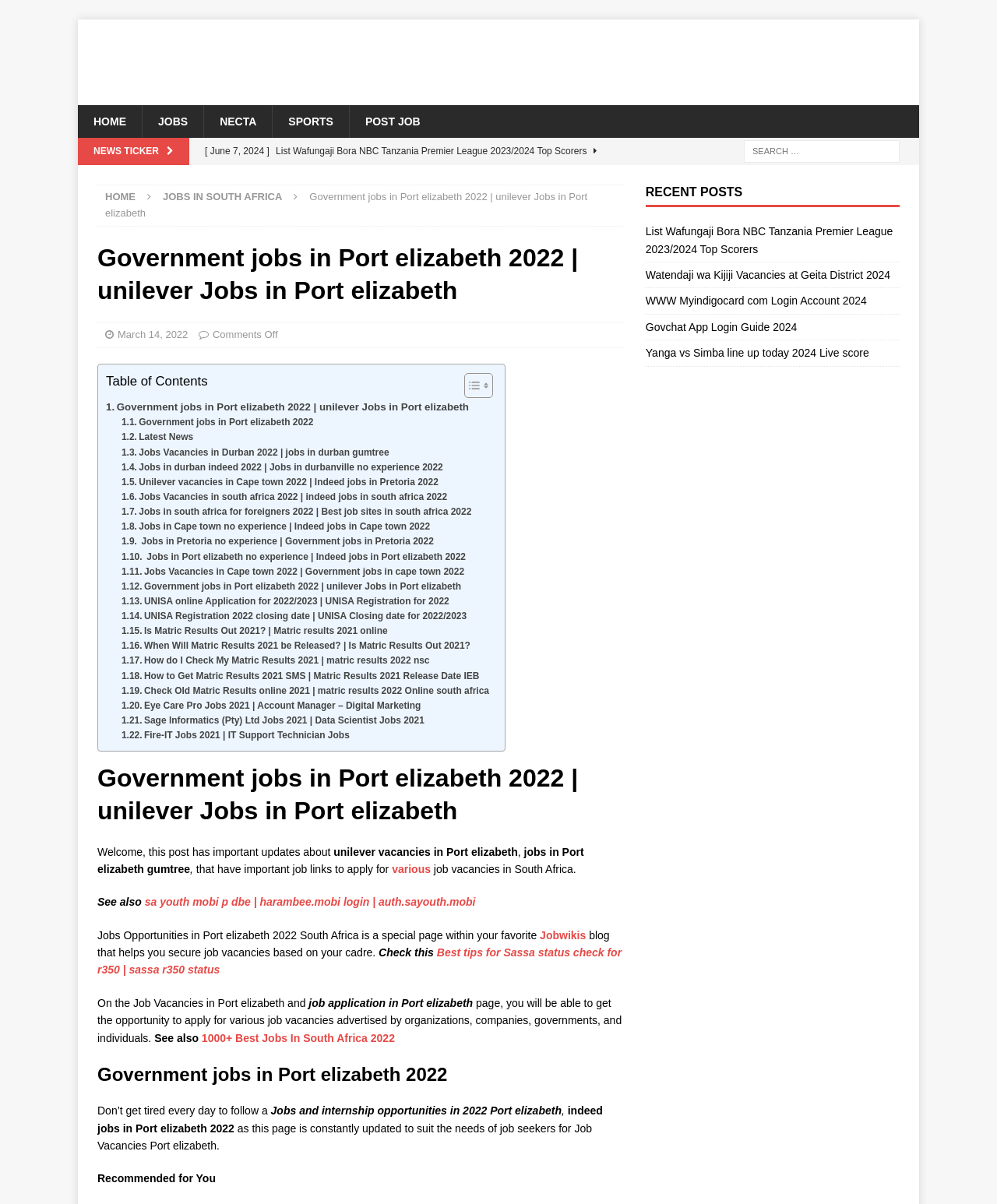Please provide a short answer using a single word or phrase for the question:
What is the purpose of the 'Search for:' box?

To search for jobs